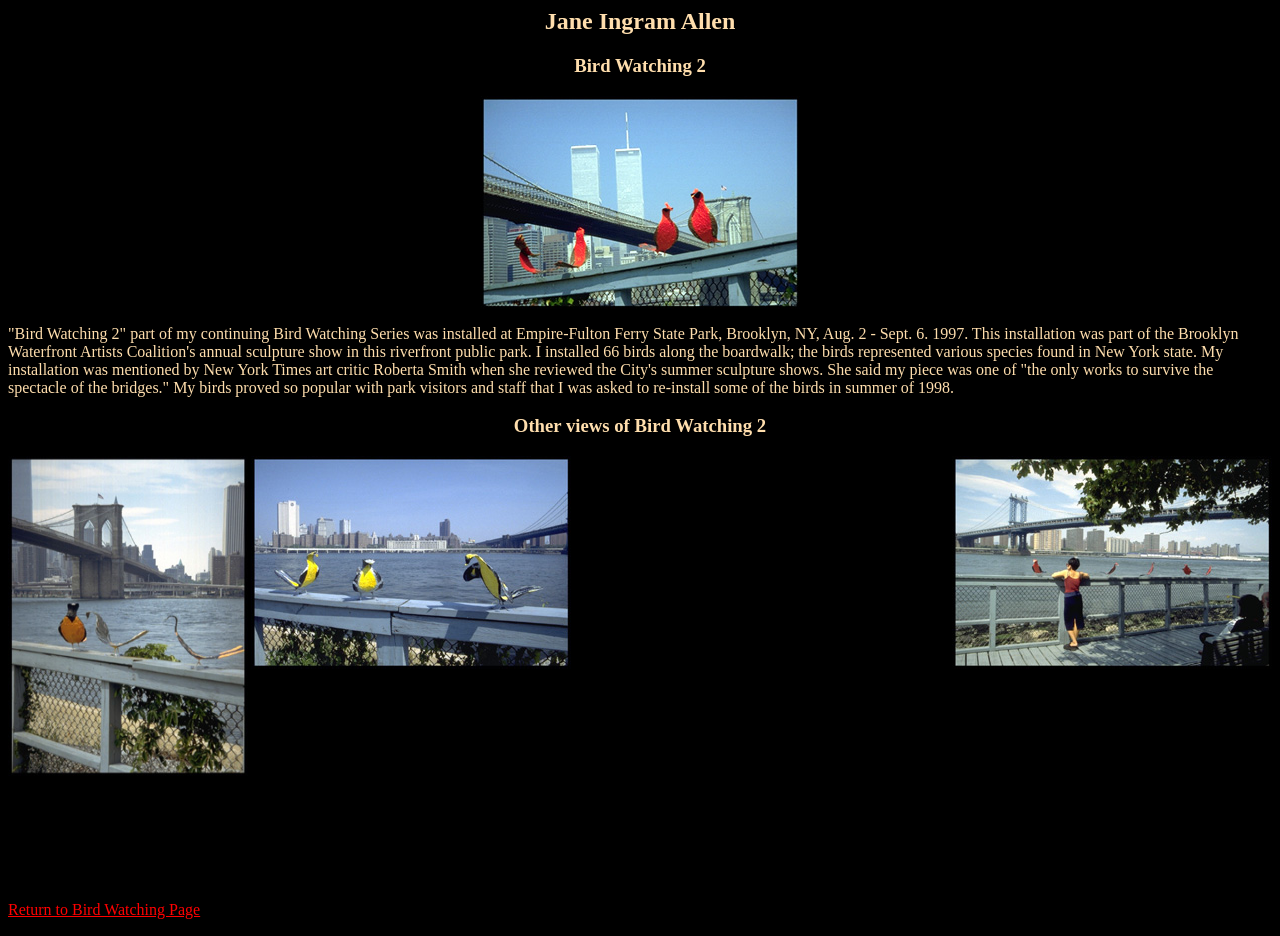Explain the features and main sections of the webpage comprehensively.

The webpage is about Jane Ingram Allen's art installation, "Bird Watching 2". At the top, there are two headings, "Jane Ingram Allen" and "Bird Watching 2", which serve as the title of the page. Below the titles, there is a large image of Empire-Fulton Ferry State Park, which is likely a location related to the art installation.

Underneath the image, there is a block of text that describes the "Bird Watching 2" installation, which was exhibited at Empire-Fulton Ferry State Park in Brooklyn, NY, from August 2 to September 6, 1997. The text explains that the installation consisted of 66 birds representing various species found in New York state, and it was well-received by park visitors and staff.

Following the text, there is a heading "Other views of Bird Watching 2", which is followed by three images of Empire-Fulton Ferry State Park. These images are arranged horizontally, with the first image on the left, the second in the middle, and the third on the right.

At the very bottom of the page, there is a link "Return to Bird Watching Page", which allows users to navigate back to a previous page.